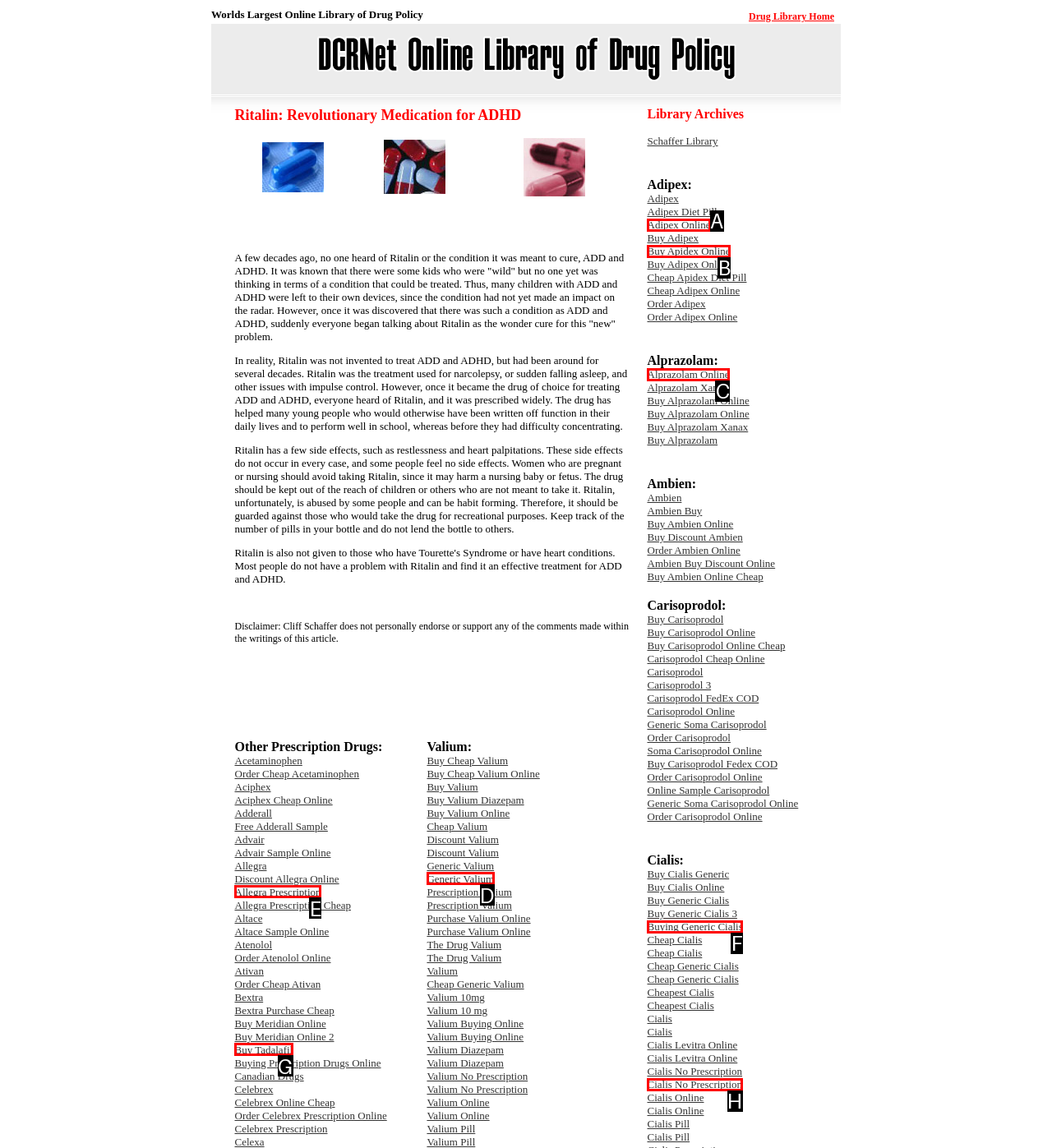Match the HTML element to the given description: Adipex Online
Indicate the option by its letter.

A